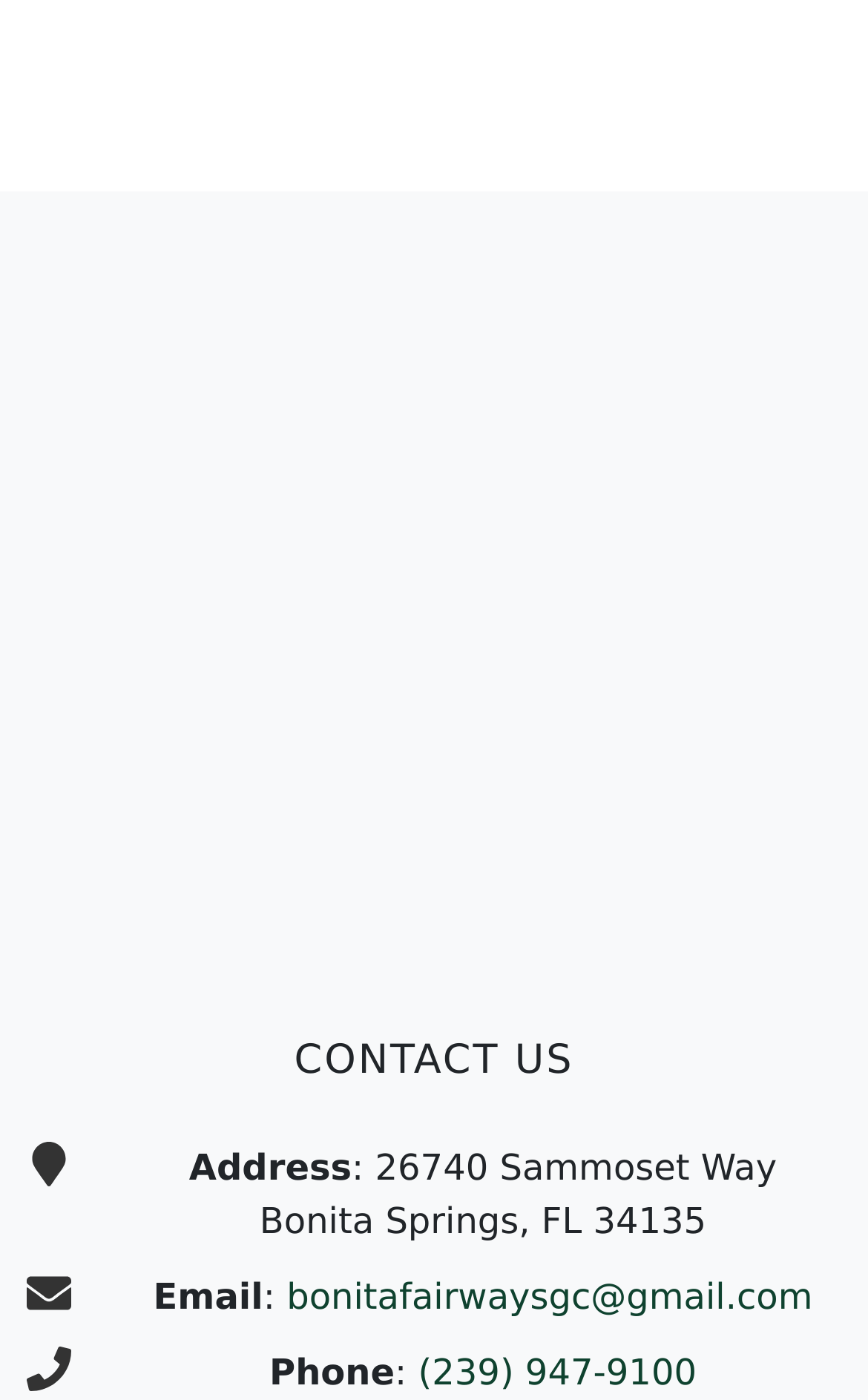Using the webpage screenshot, locate the HTML element that fits the following description and provide its bounding box: "(239) 947-9100".

[0.482, 0.965, 0.803, 0.995]